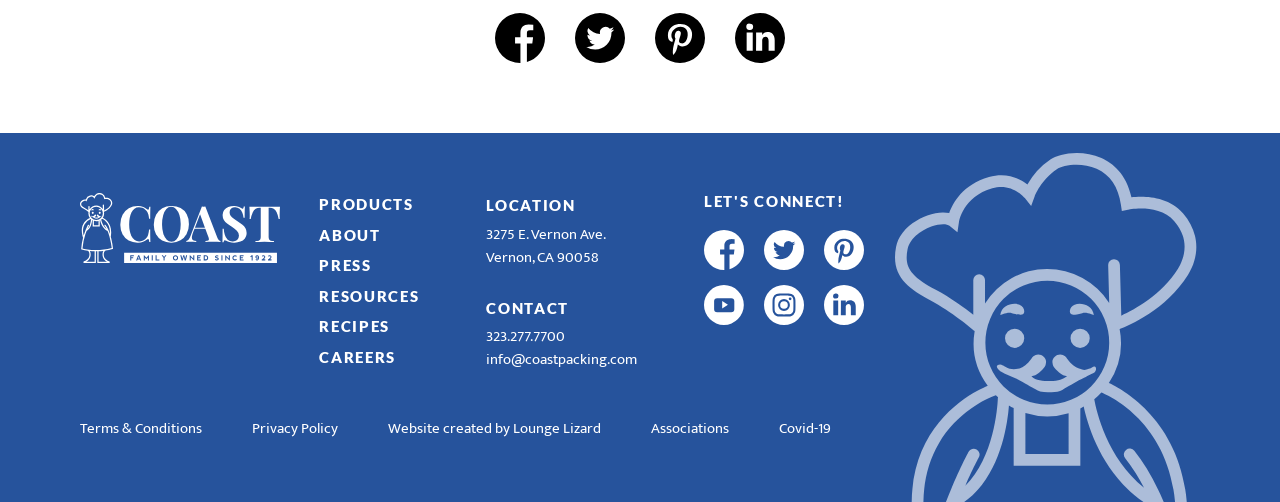Find and provide the bounding box coordinates for the UI element described here: "Website created by Lounge Lizard". The coordinates should be given as four float numbers between 0 and 1: [left, top, right, bottom].

[0.303, 0.829, 0.47, 0.879]